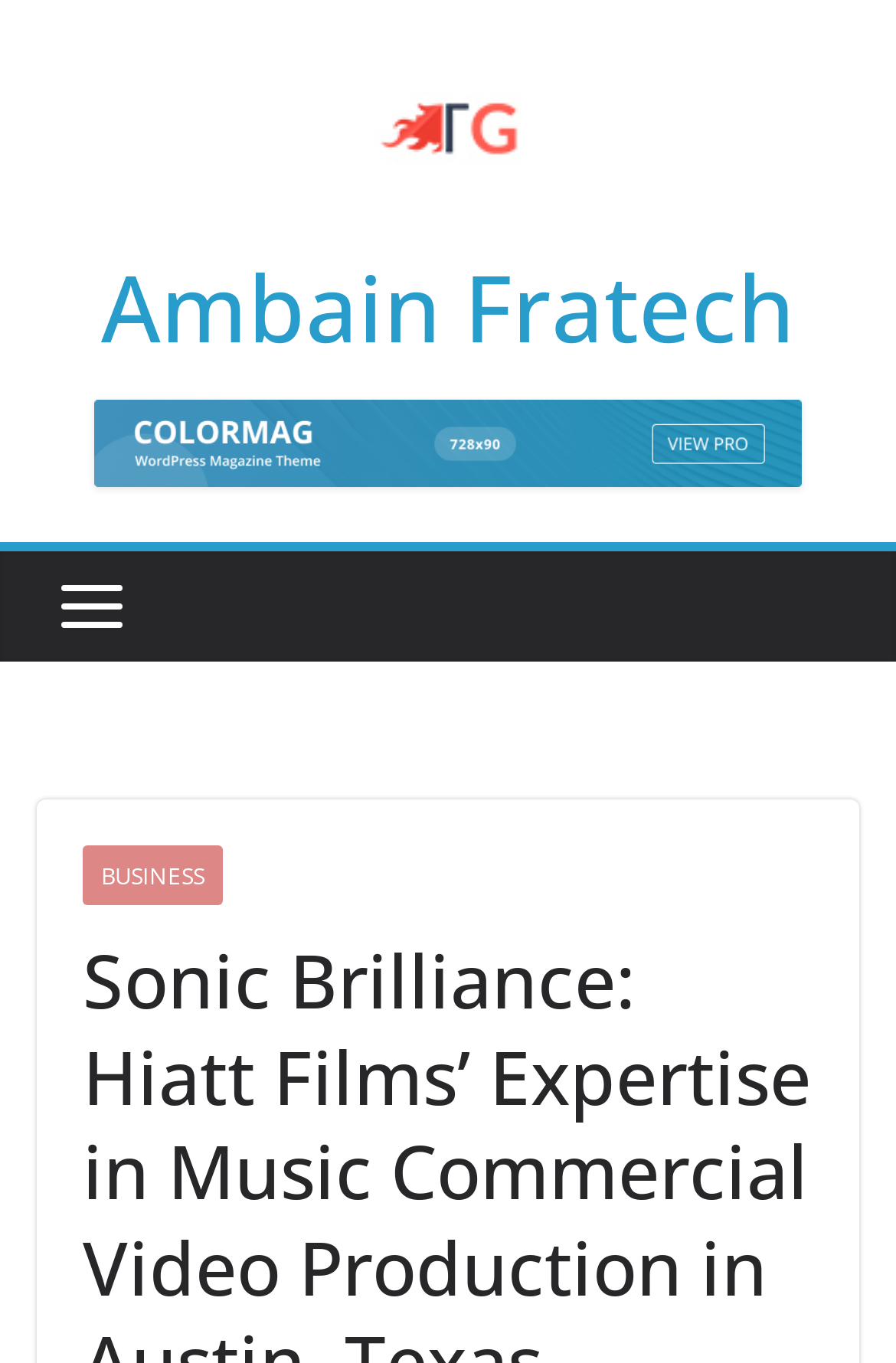Identify the coordinates of the bounding box for the element described below: "Business". Return the coordinates as four float numbers between 0 and 1: [left, top, right, bottom].

[0.092, 0.62, 0.249, 0.664]